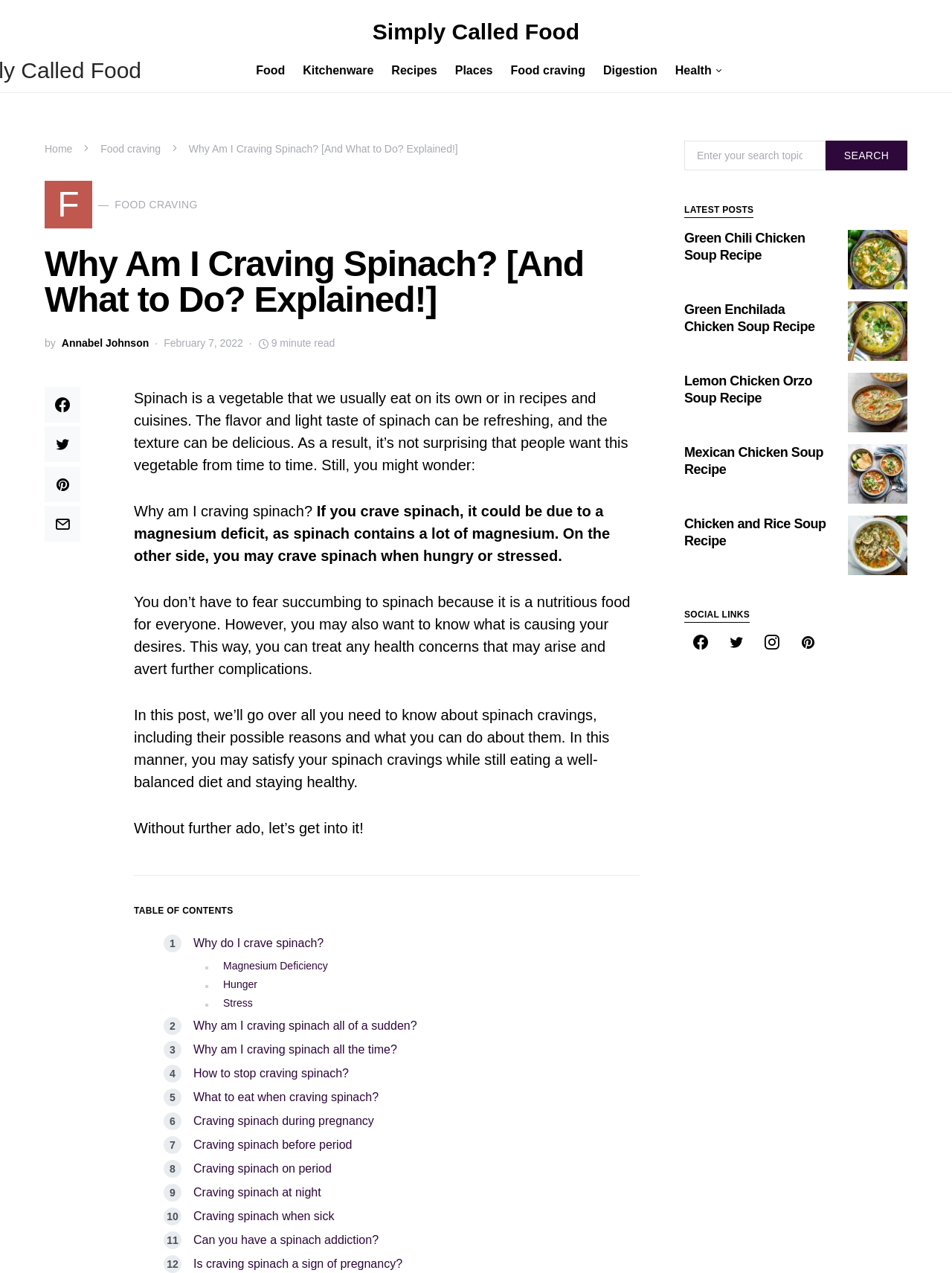Locate the bounding box coordinates of the clickable region to complete the following instruction: "Follow the 'Facebook' social link."

[0.719, 0.499, 0.753, 0.51]